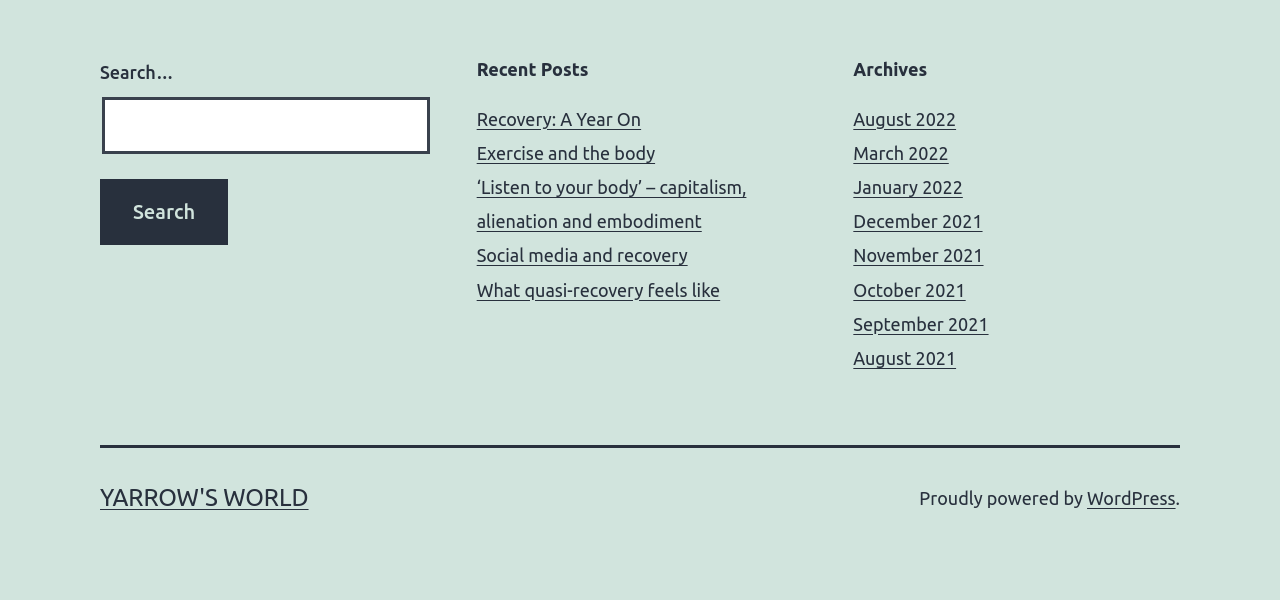Identify the bounding box coordinates of the element to click to follow this instruction: 'View recent post 'Recovery: A Year On''. Ensure the coordinates are four float values between 0 and 1, provided as [left, top, right, bottom].

[0.372, 0.181, 0.501, 0.215]